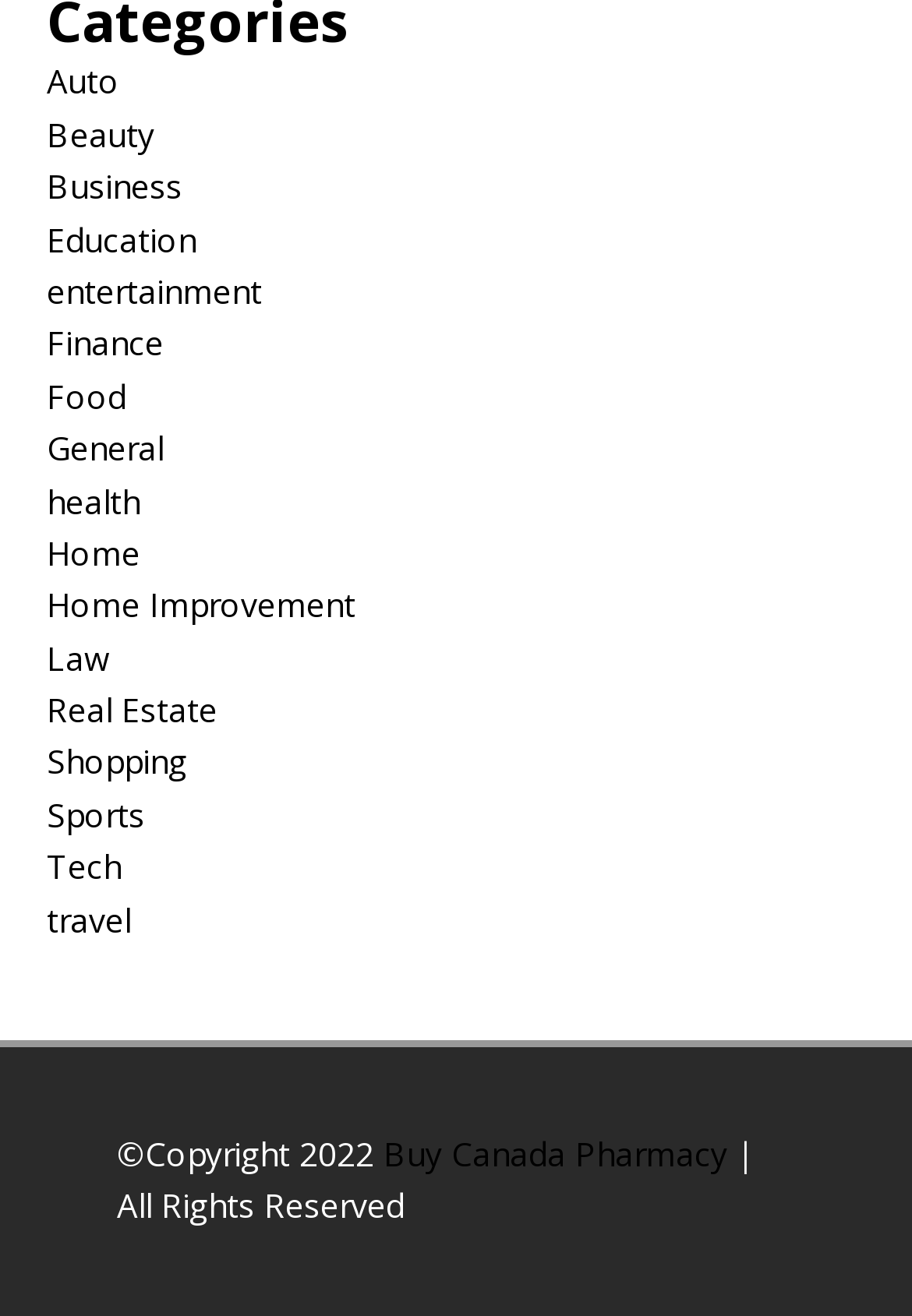What is the last category listed?
Look at the image and answer the question using a single word or phrase.

Travel